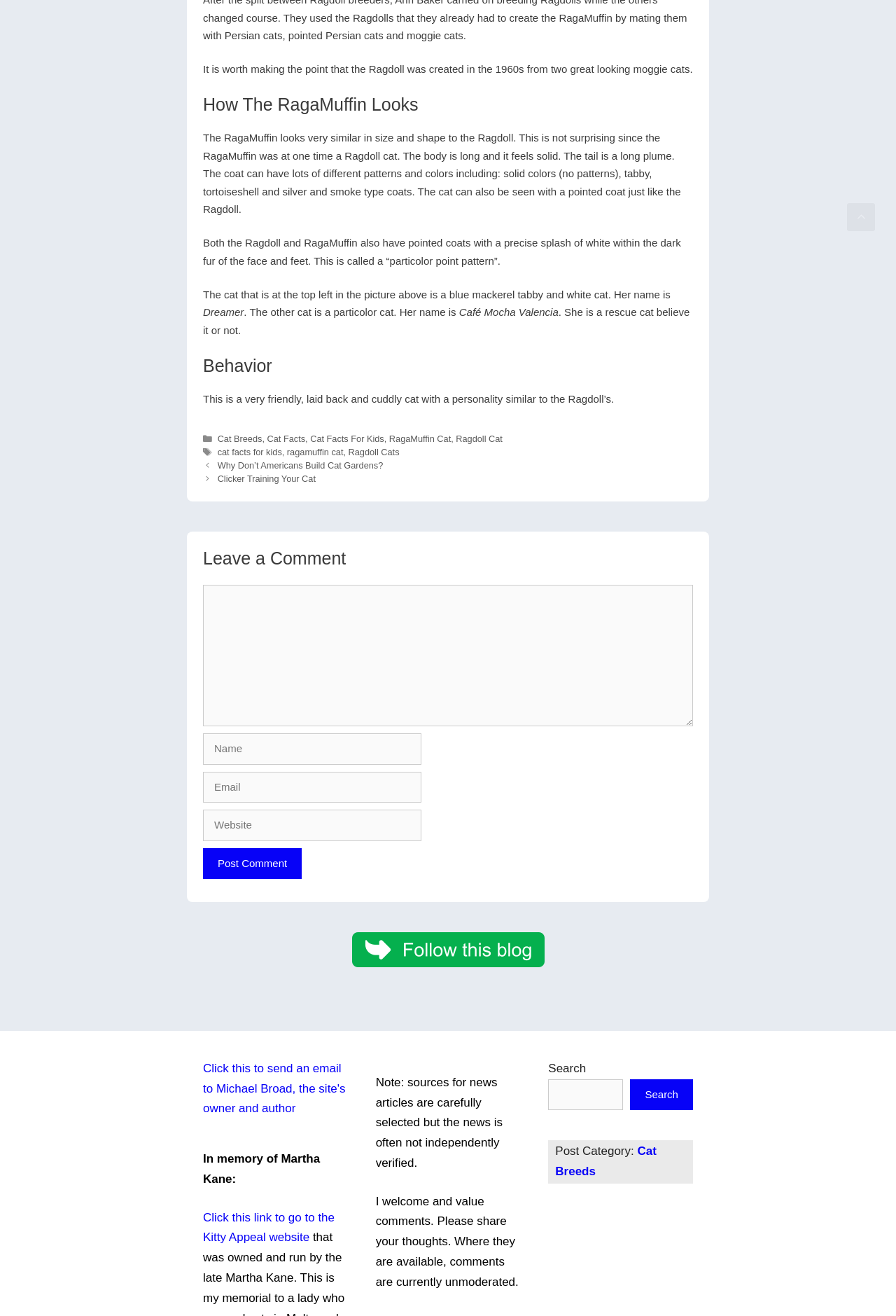Answer with a single word or phrase: 
What is the name of the cat breed described in the article?

RagaMuffin